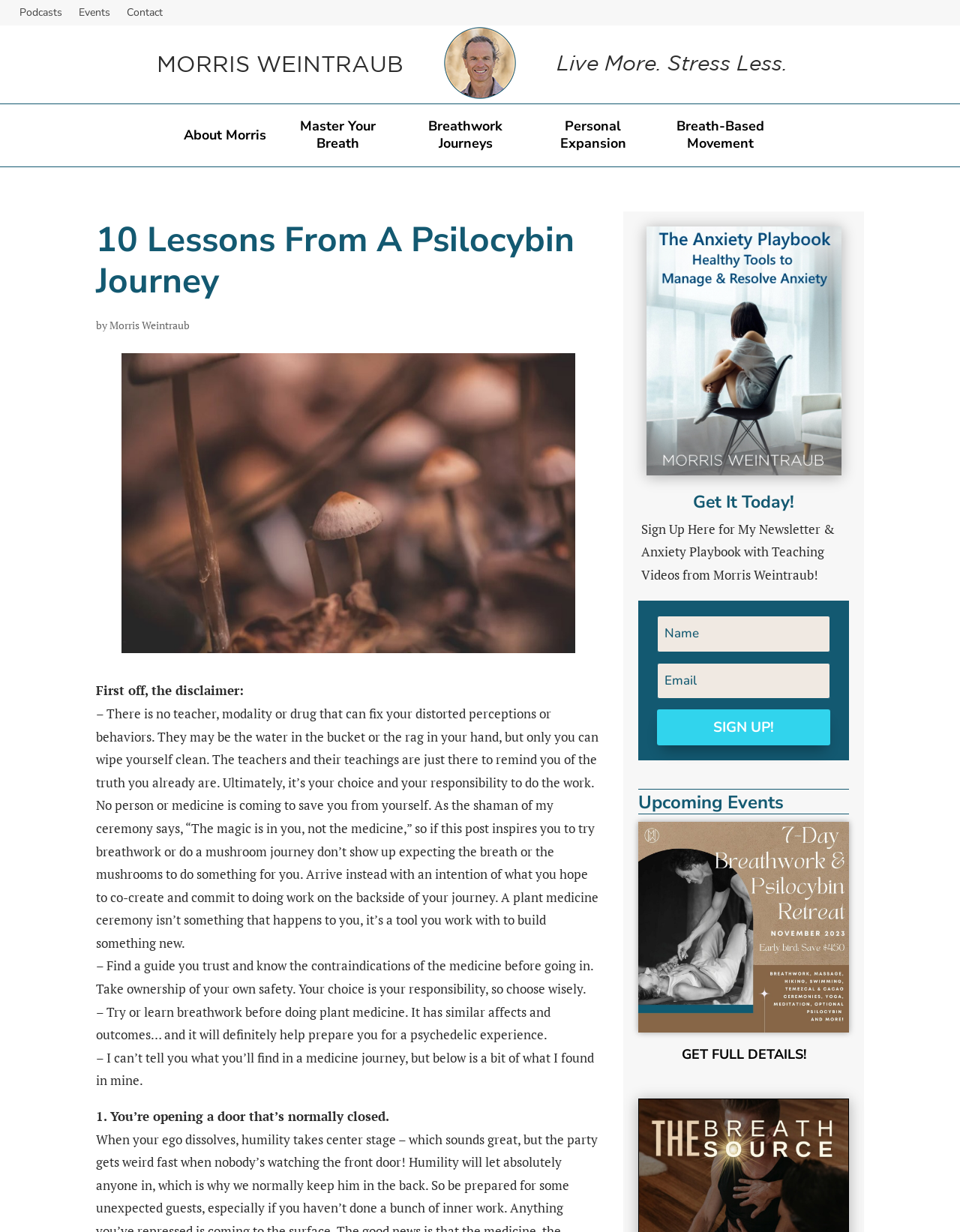Use a single word or phrase to answer the question: 
What is the author's name?

Morris Weintraub